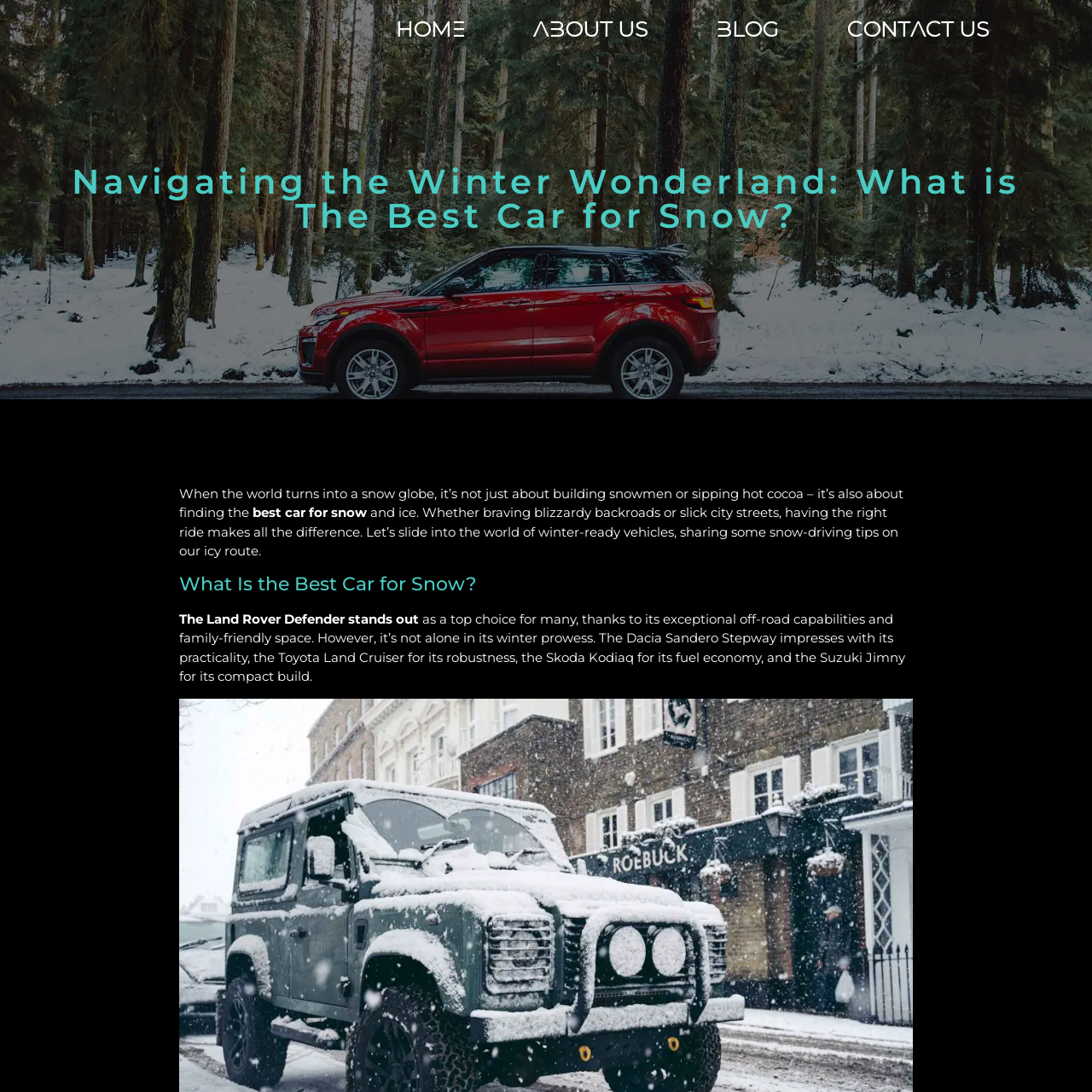What is the key feature of the Land Rover Defender? Examine the screenshot and reply using just one word or a brief phrase.

Off-road capabilities